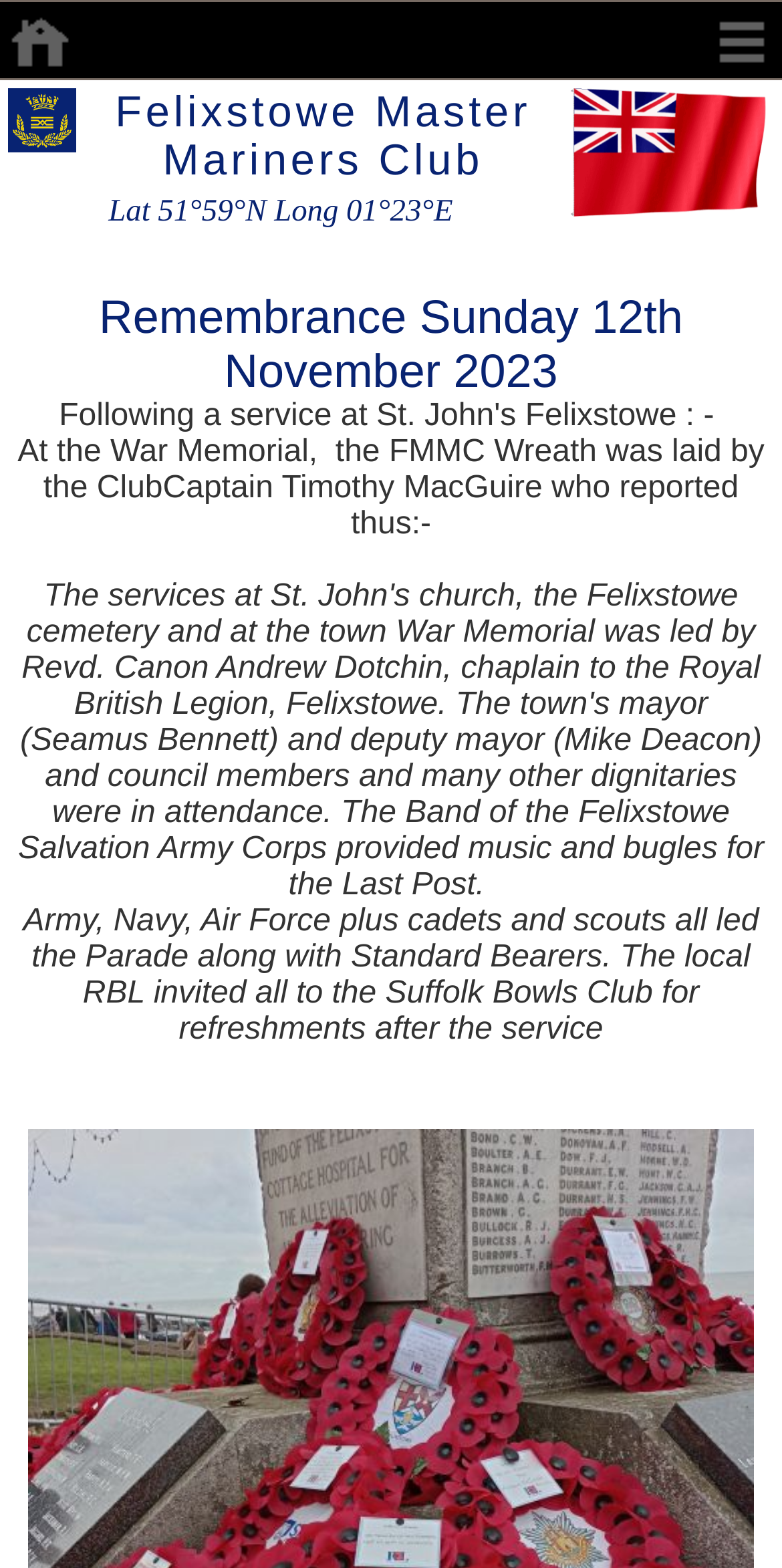Answer this question using a single word or a brief phrase:
What organizations participated in the Parade?

Army, Navy, Air Force, cadets, scouts